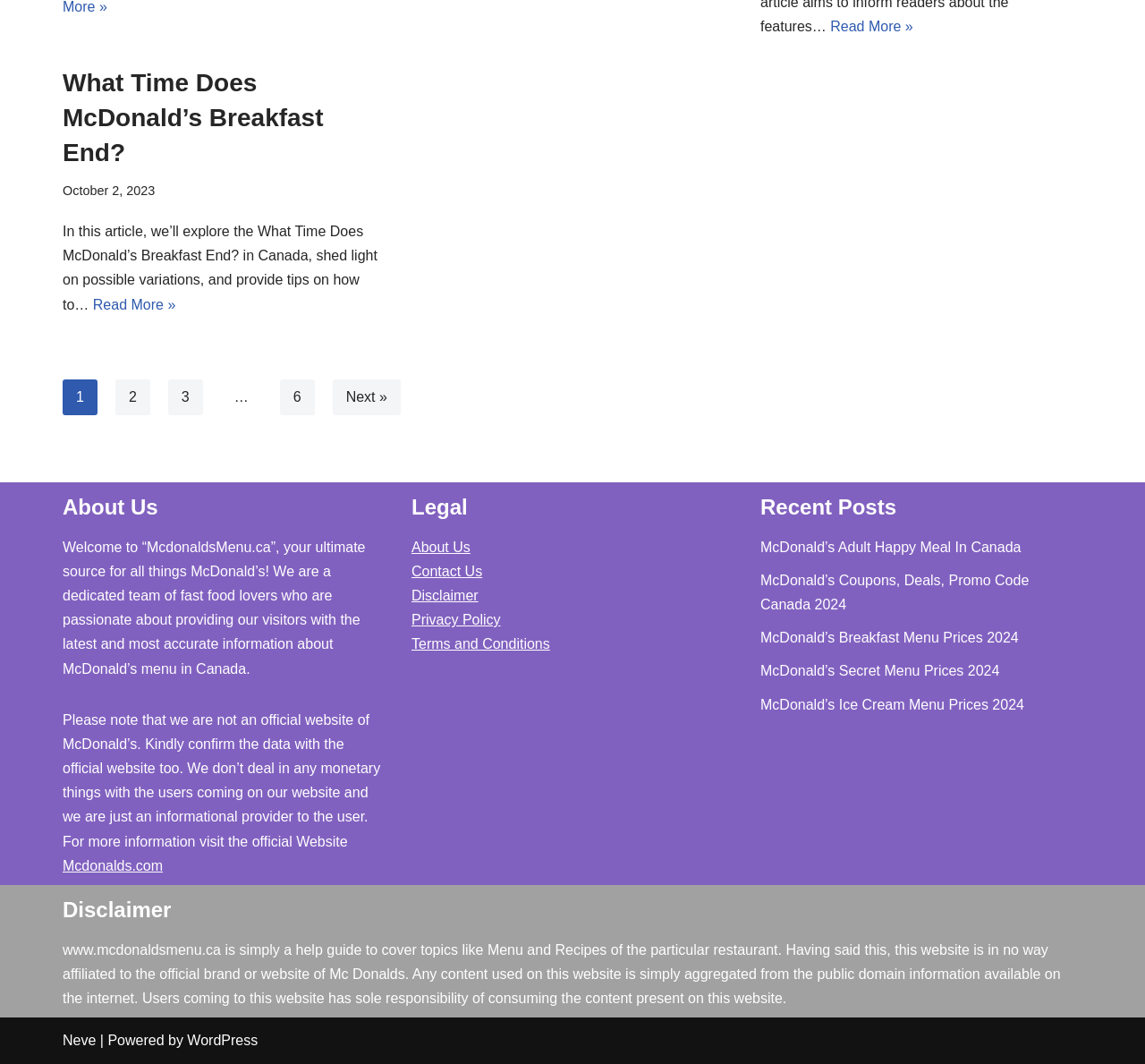Please provide a brief answer to the following inquiry using a single word or phrase:
How many links are there in the pagination section?

5